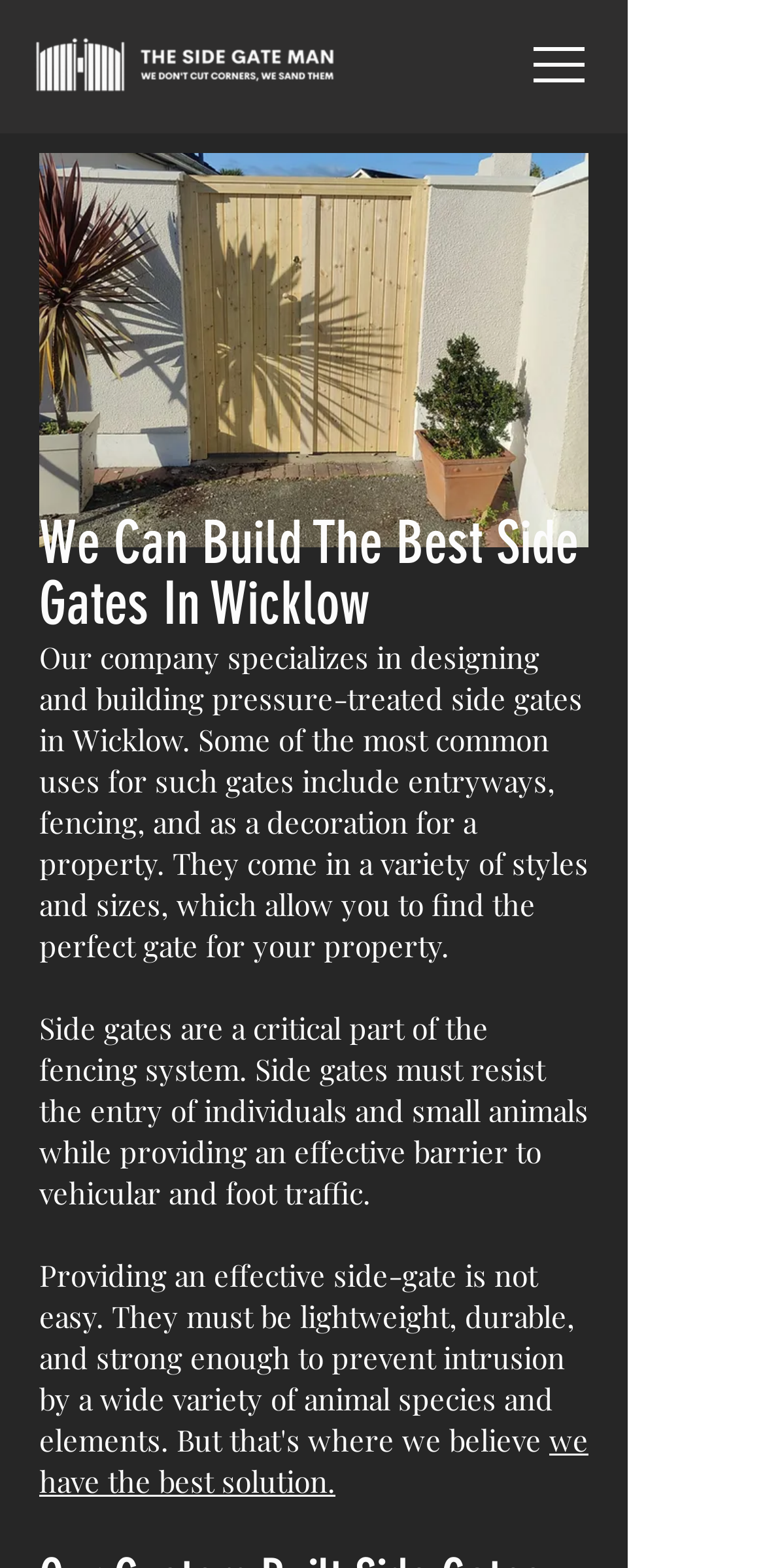Provide a brief response to the question below using a single word or phrase: 
What is the company's claim about their solution?

best solution